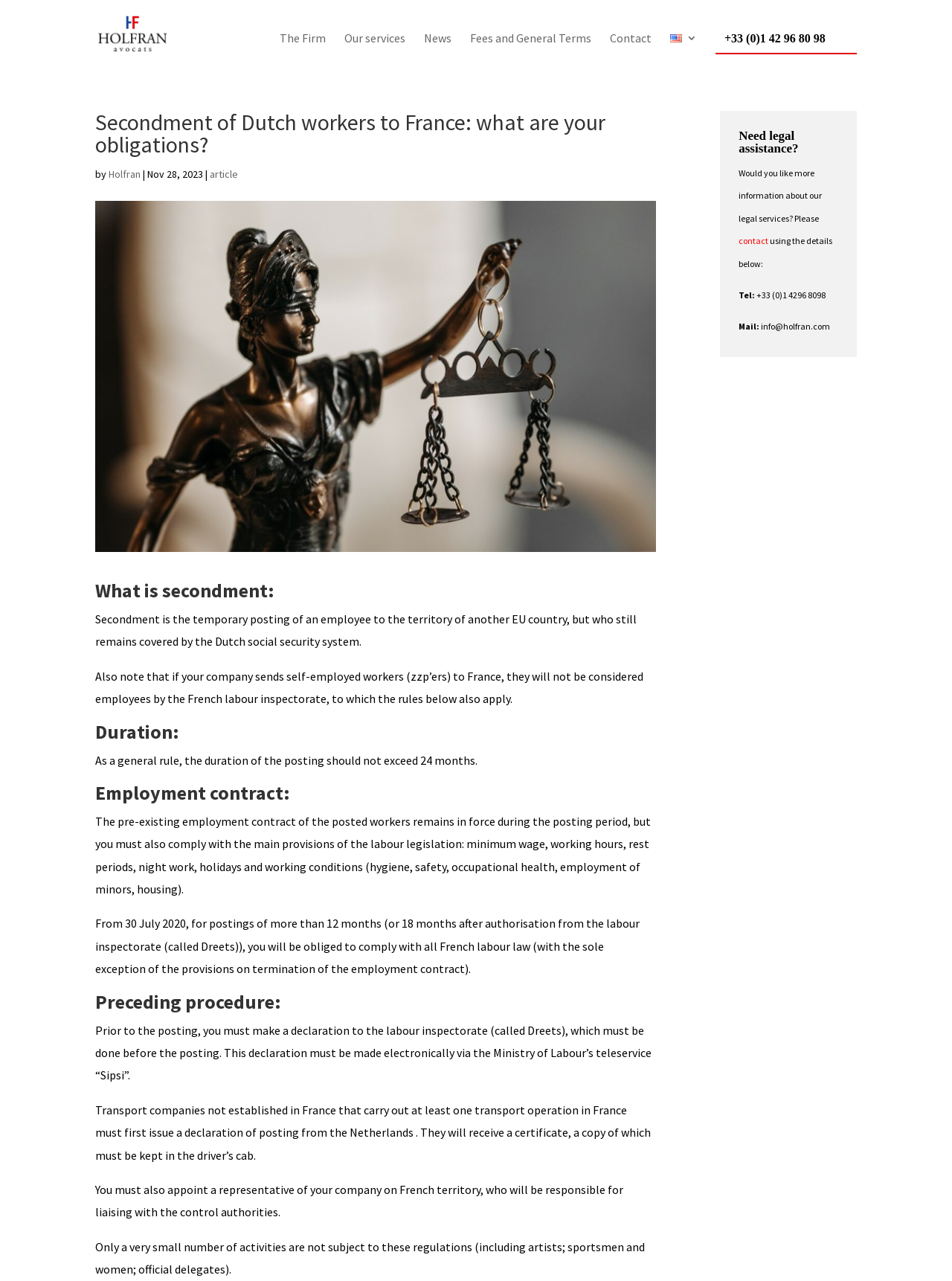Determine the bounding box coordinates of the clickable region to carry out the instruction: "Read the article".

[0.22, 0.131, 0.25, 0.141]